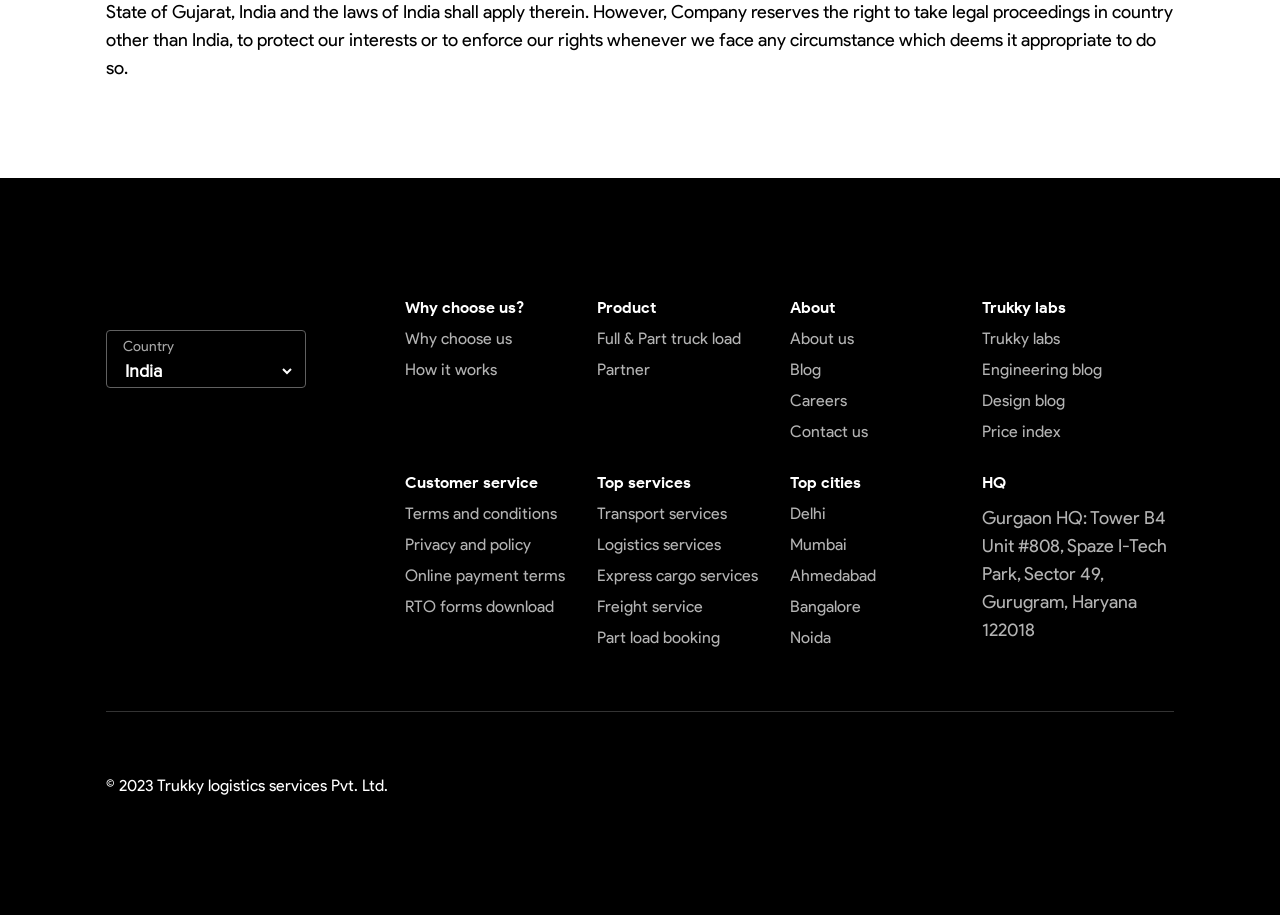What is the year of copyright mentioned in the footer?
Give a detailed explanation using the information visible in the image.

I found the year of copyright by looking at the footer section of the webpage, where it is mentioned as '© 2023'.